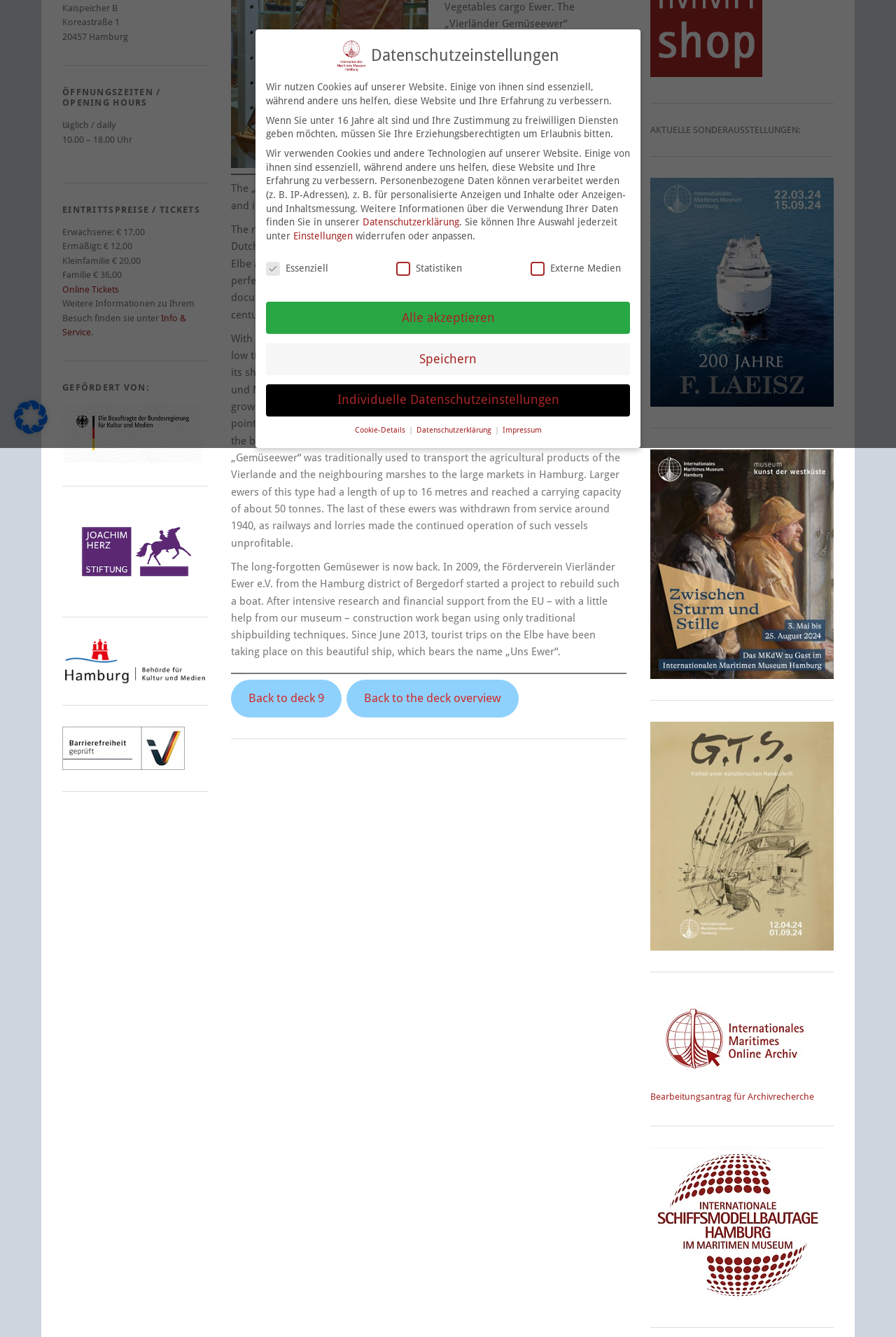Based on the element description, predict the bounding box coordinates (top-left x, top-left y, bottom-right x, bottom-right y) for the UI element in the screenshot: Bearbeitungsantrag für Archivrecherche

[0.726, 0.816, 0.909, 0.824]